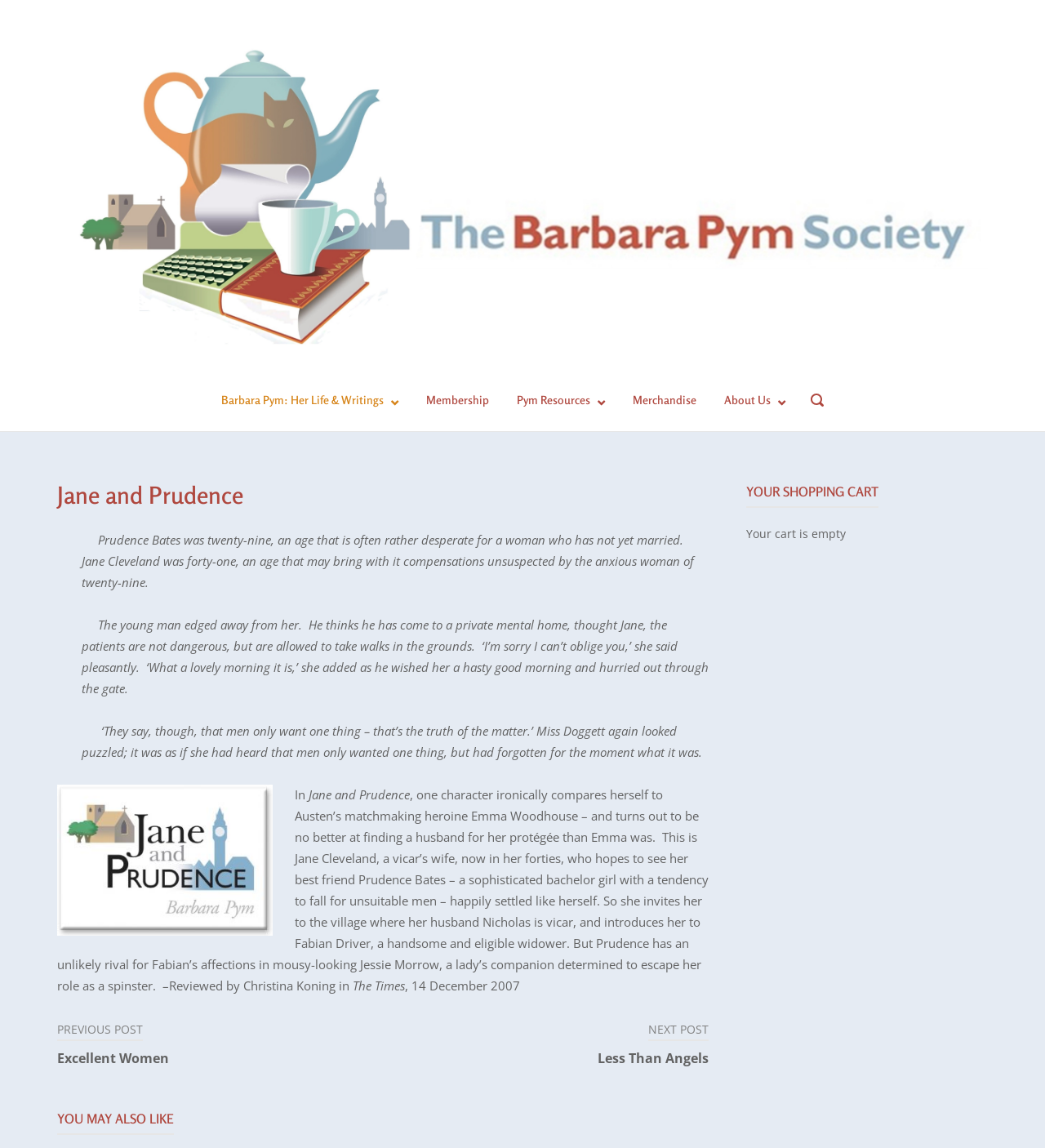Is the shopping cart empty?
From the details in the image, answer the question comprehensively.

The answer can be found in the shopping cart section of the webpage, where it is stated that 'Your cart is empty'.